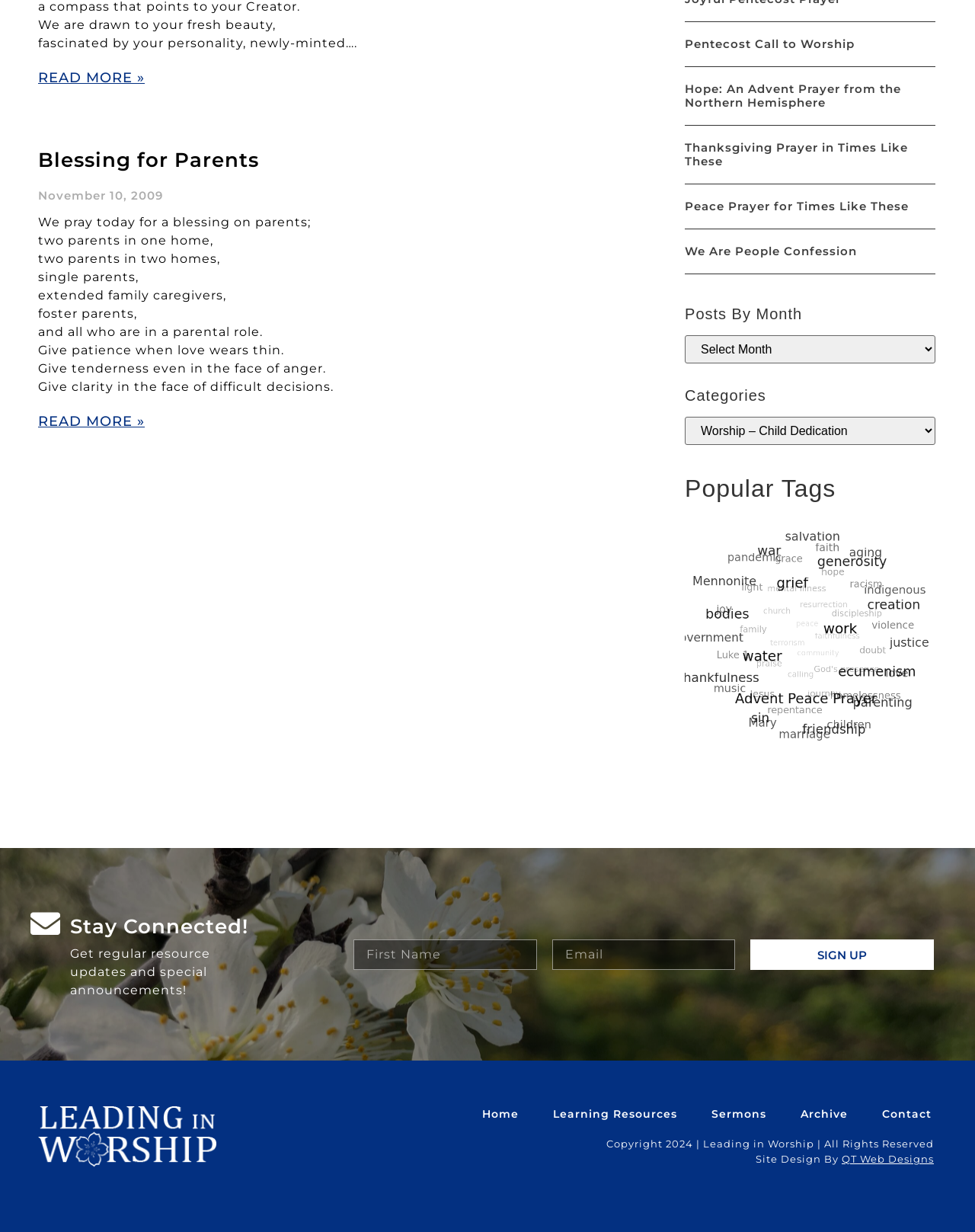Determine the bounding box coordinates for the region that must be clicked to execute the following instruction: "Visit the Home page".

[0.48, 0.898, 0.546, 0.91]